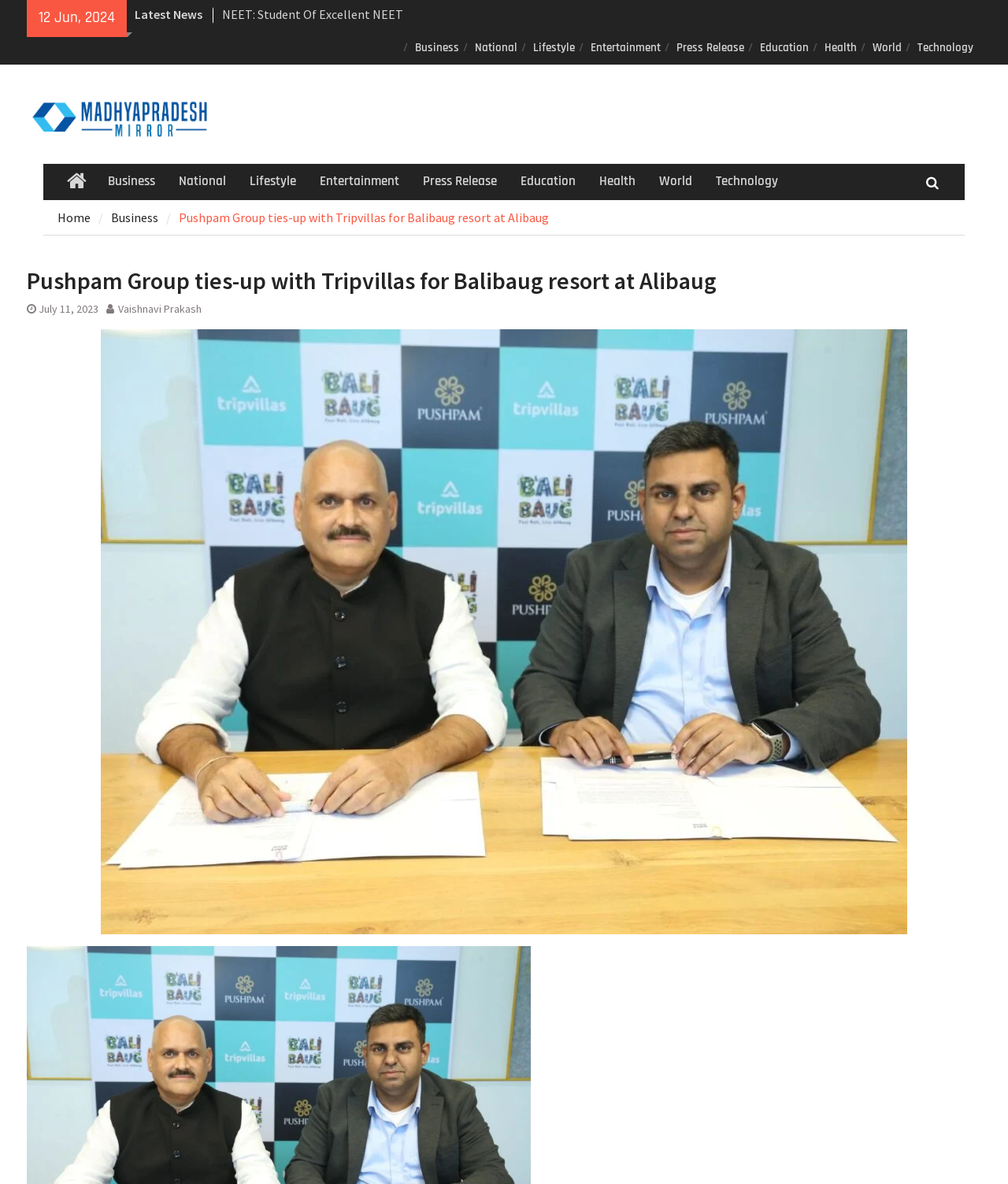Find and generate the main title of the webpage.

Pushpam Group ties-up with Tripvillas for Balibaug resort at Alibaug